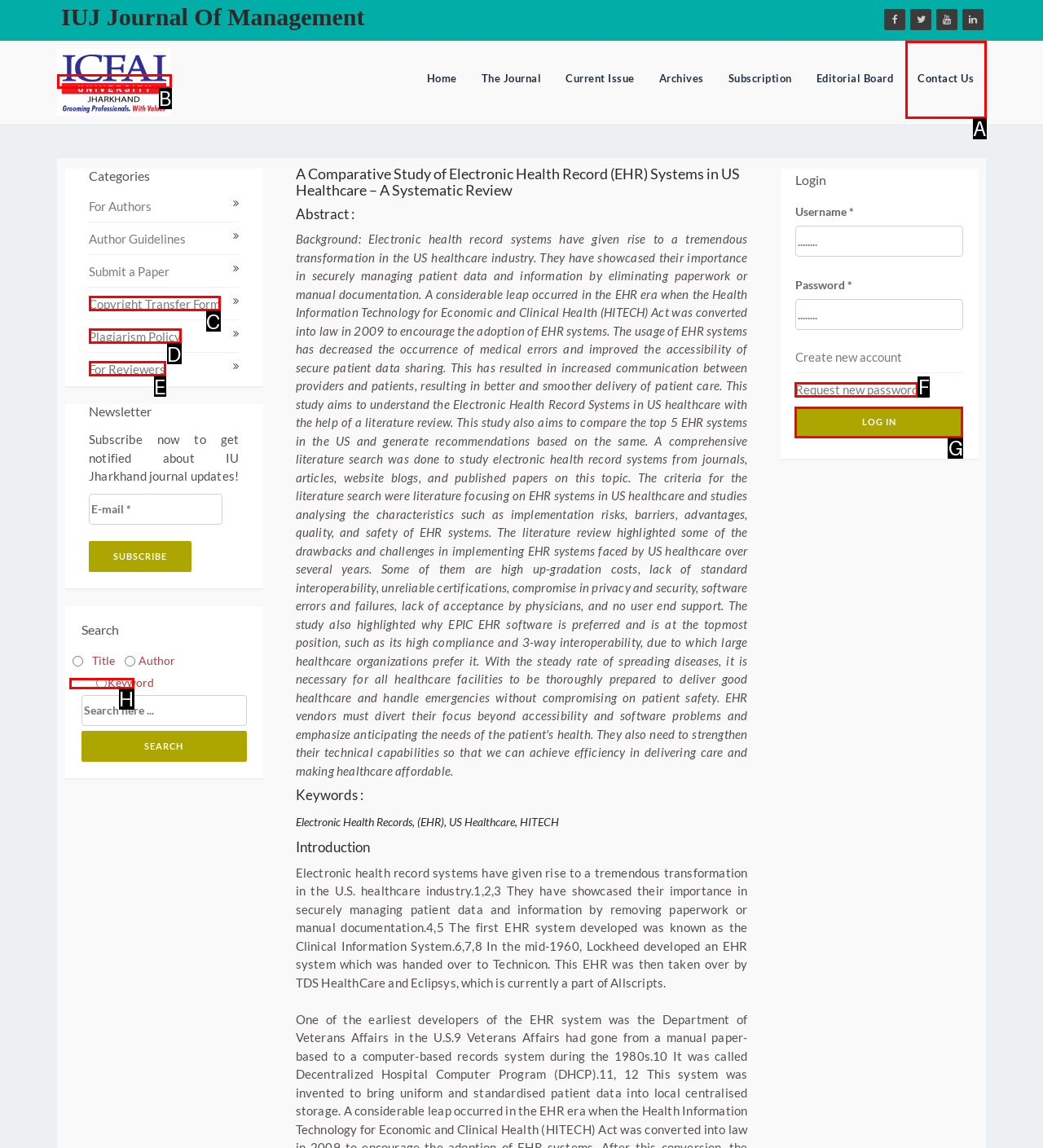From the provided options, which letter corresponds to the element described as: alt="Logo"
Answer with the letter only.

B